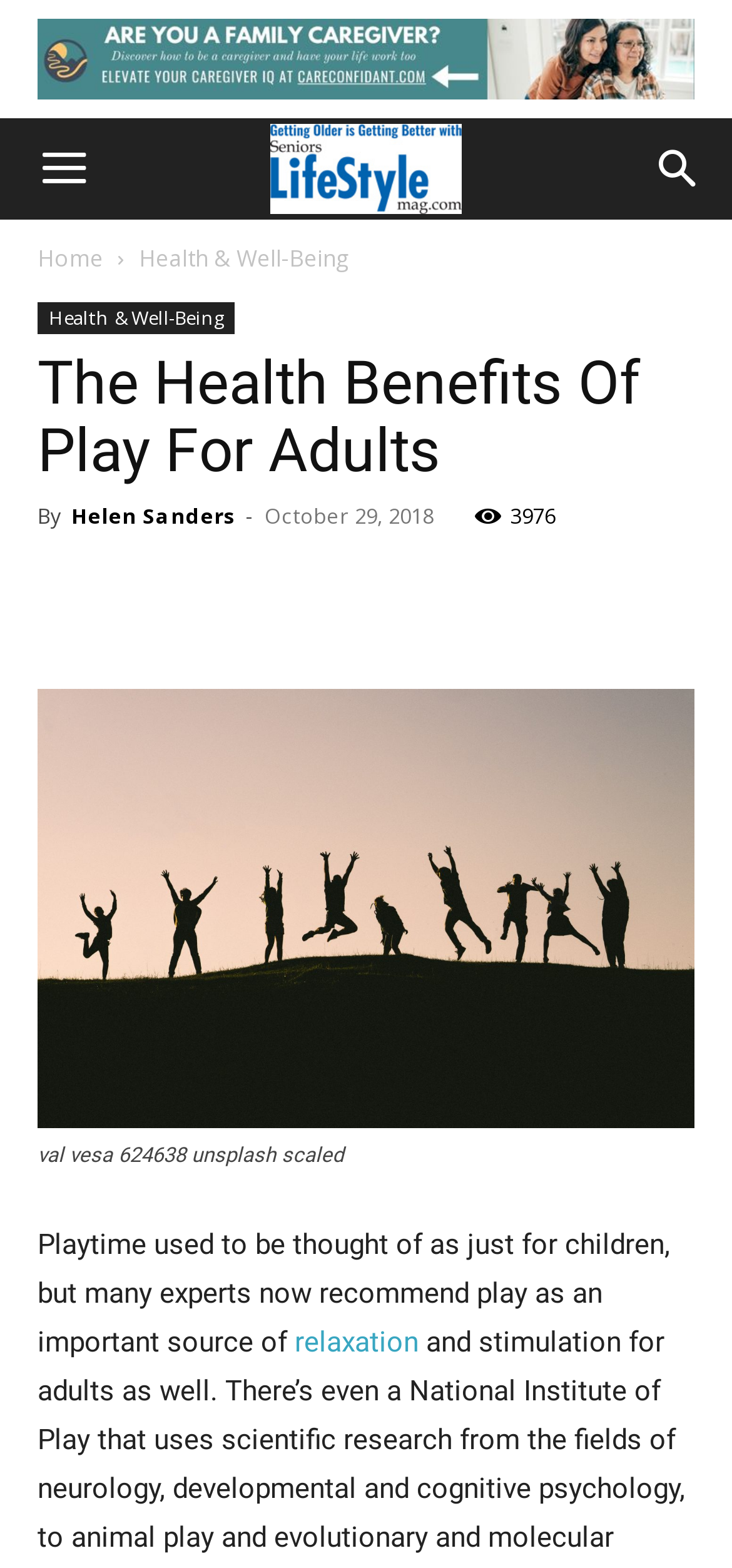Can you determine the bounding box coordinates of the area that needs to be clicked to fulfill the following instruction: "View the image"?

[0.051, 0.44, 0.949, 0.719]